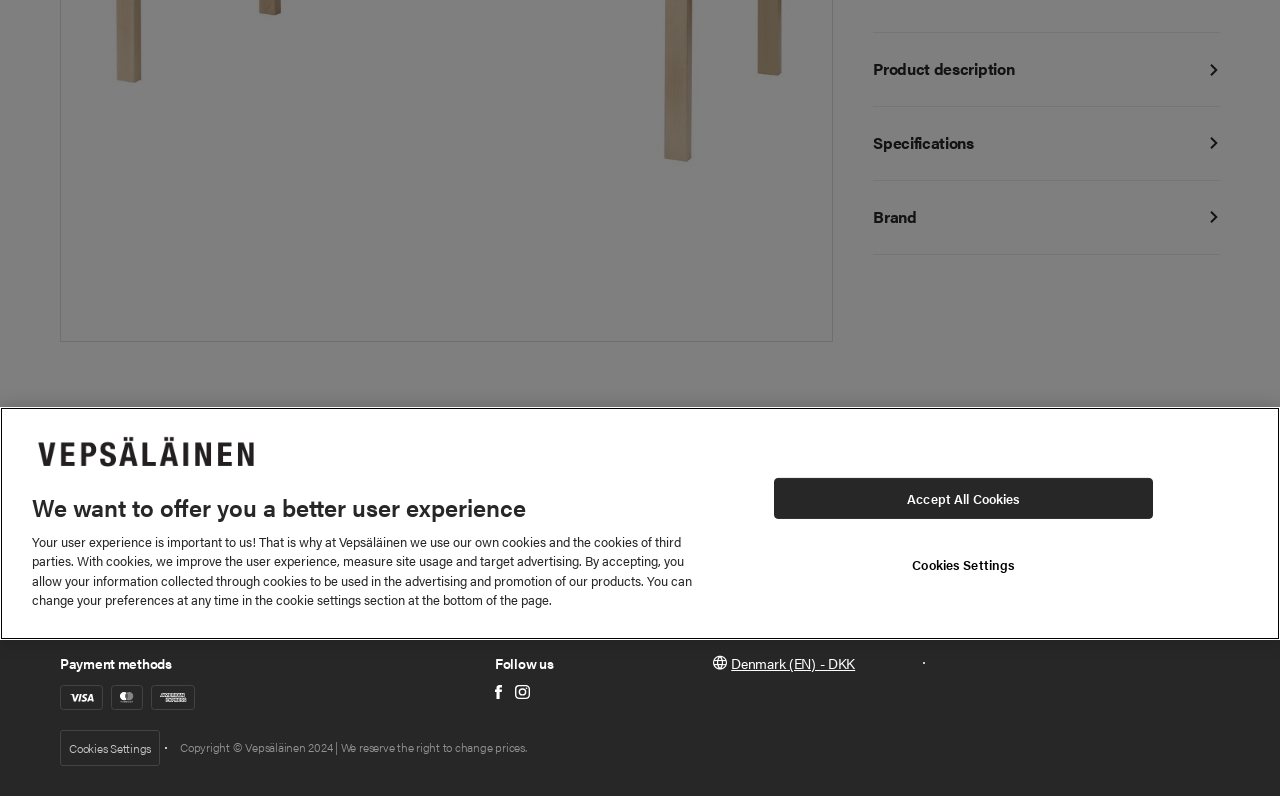Using the format (top-left x, top-left y, bottom-right x, bottom-right y), and given the element description, identify the bounding box coordinates within the screenshot: Secure Payment

[0.047, 0.718, 0.146, 0.744]